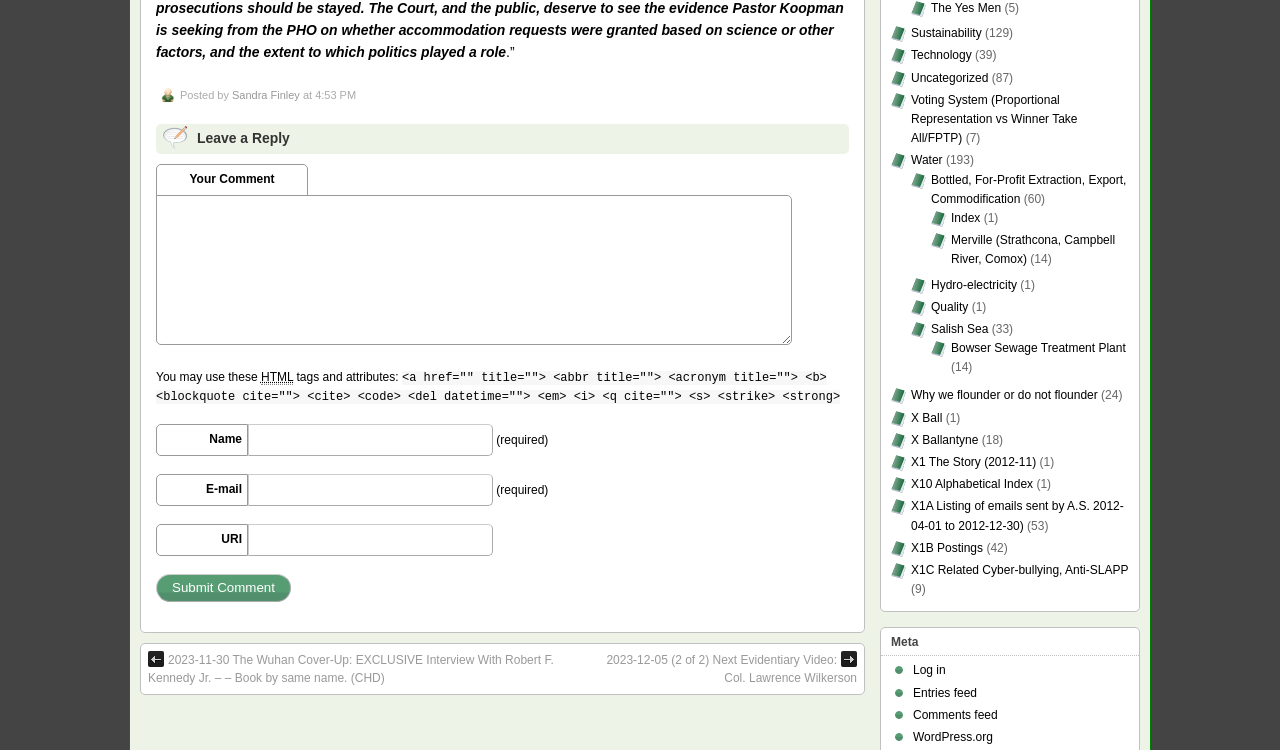Please specify the bounding box coordinates of the clickable region necessary for completing the following instruction: "Visit the 'Forums'". The coordinates must consist of four float numbers between 0 and 1, i.e., [left, top, right, bottom].

None